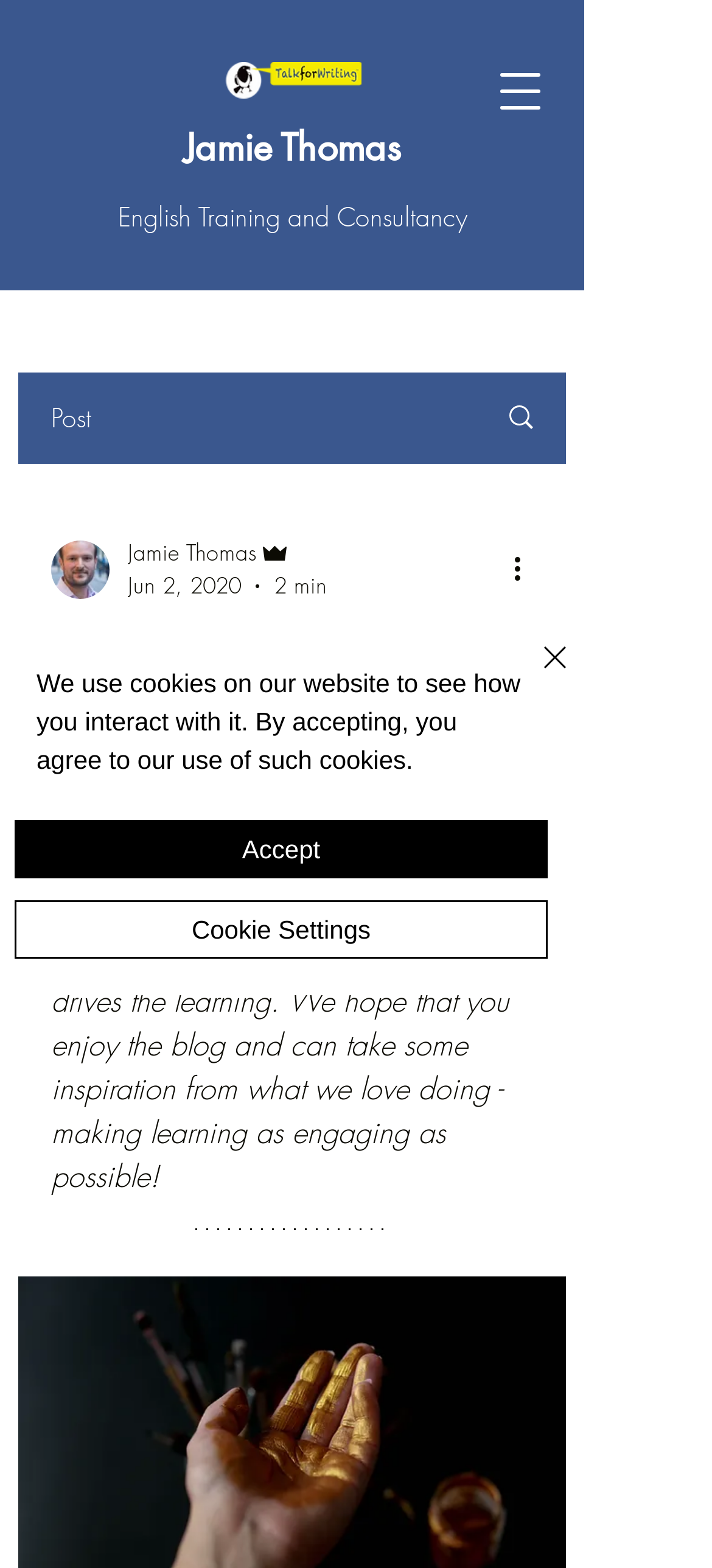Refer to the image and provide an in-depth answer to the question: 
What is the name of the consultancy?

The name of the consultancy can be found in the text 'English Training and Consultancy' which is located at the top of the webpage, below the logo.